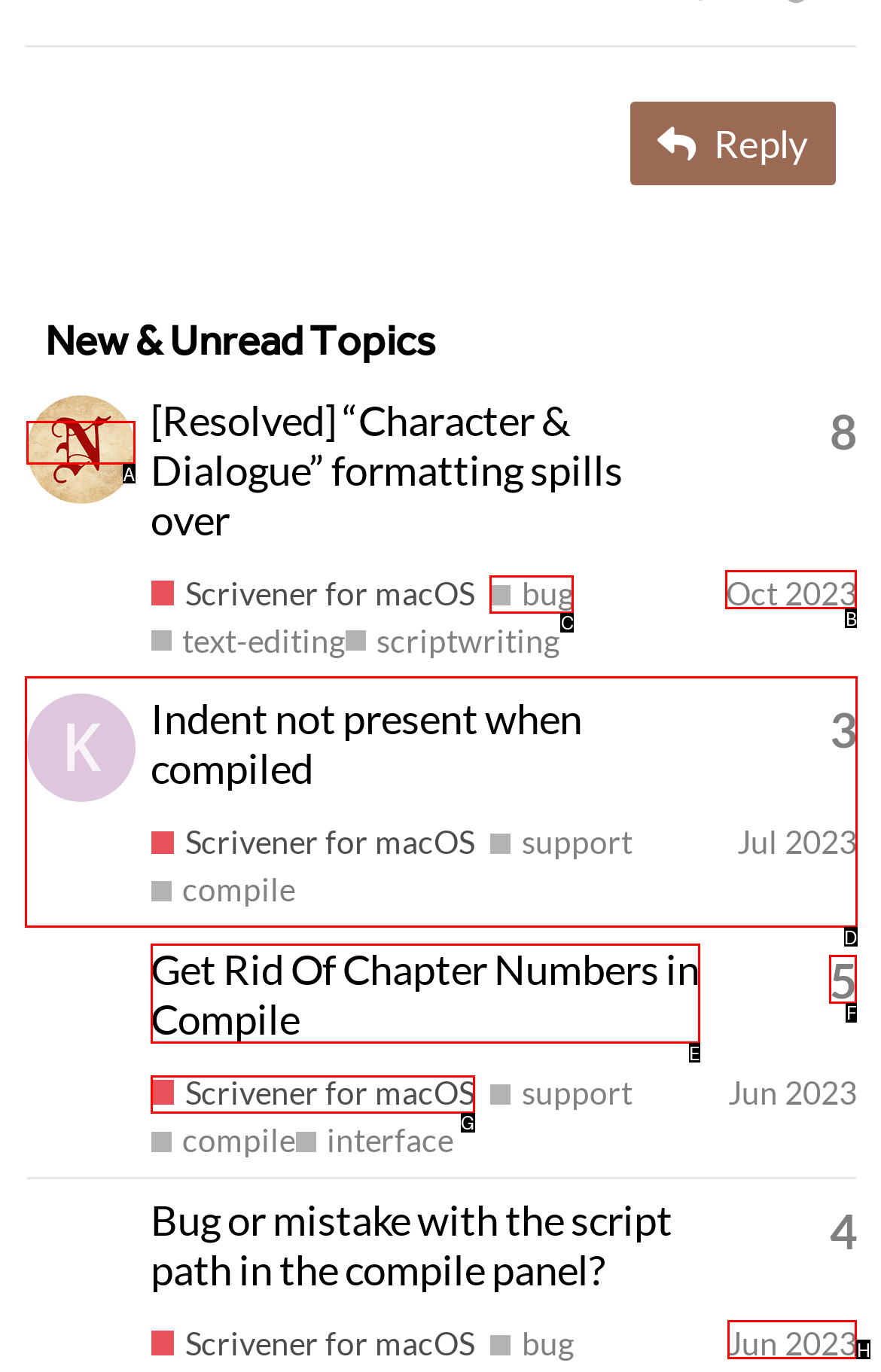Determine which letter corresponds to the UI element to click for this task: View topic 'Indent not present when compiled'
Respond with the letter from the available options.

D